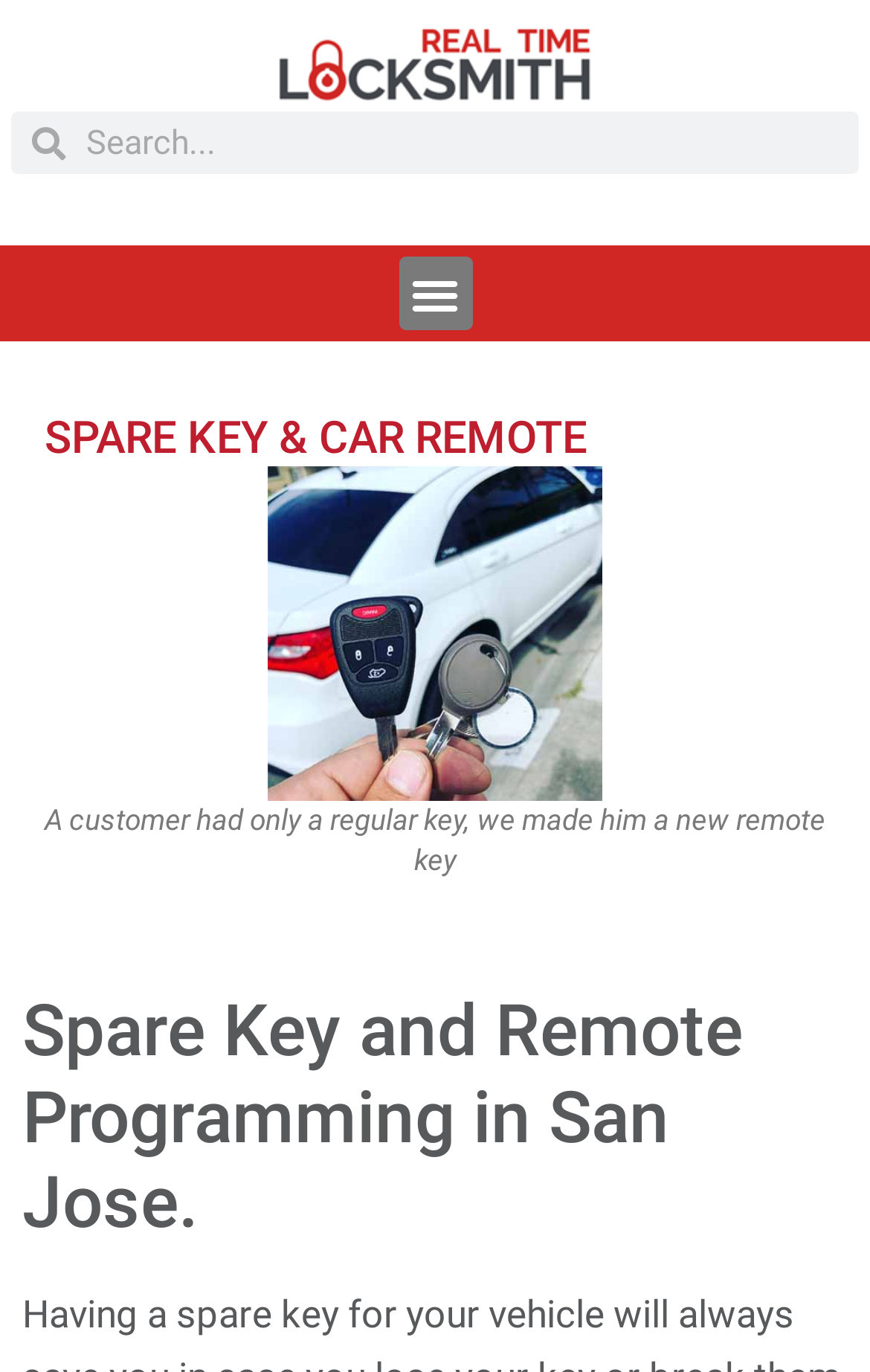Predict the bounding box for the UI component with the following description: "alt="locksmith San Jose"".

[0.186, 0.019, 0.814, 0.077]